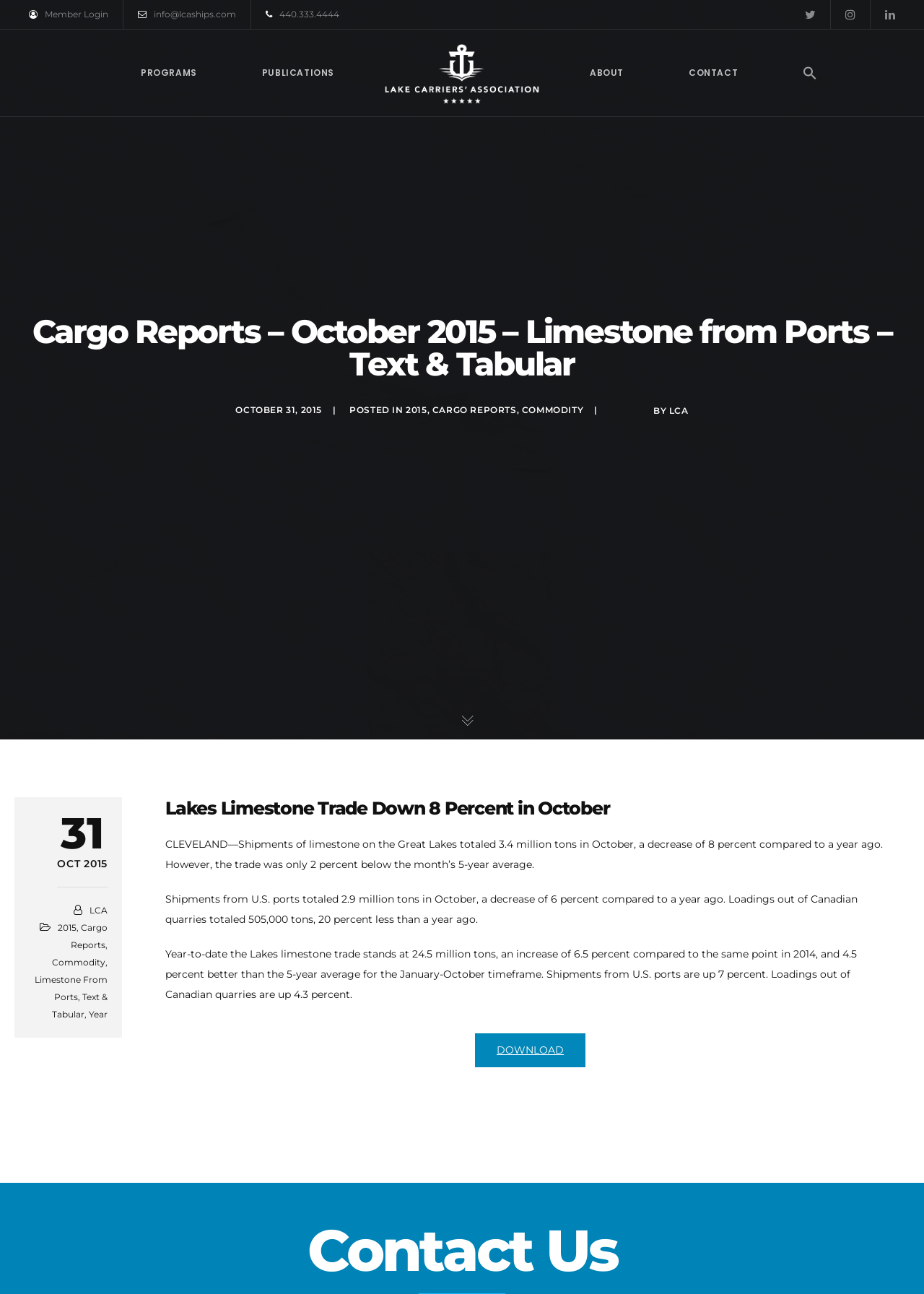Please provide the bounding box coordinates for the element that needs to be clicked to perform the following instruction: "Click Member Login". The coordinates should be given as four float numbers between 0 and 1, i.e., [left, top, right, bottom].

[0.031, 0.0, 0.117, 0.022]